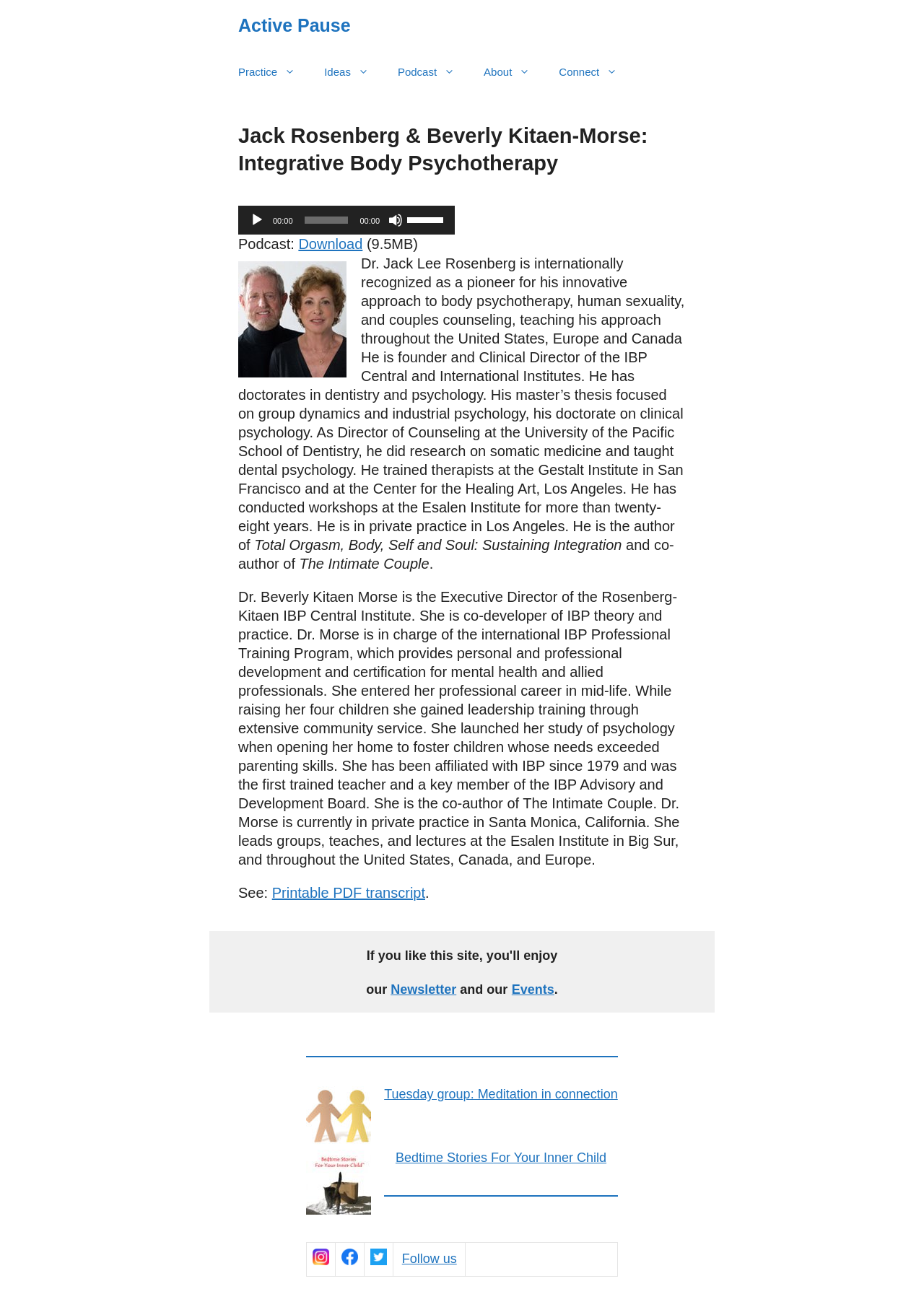Locate and extract the headline of this webpage.

Jack Rosenberg & Beverly Kitaen-Morse: Integrative Body Psychotherapy